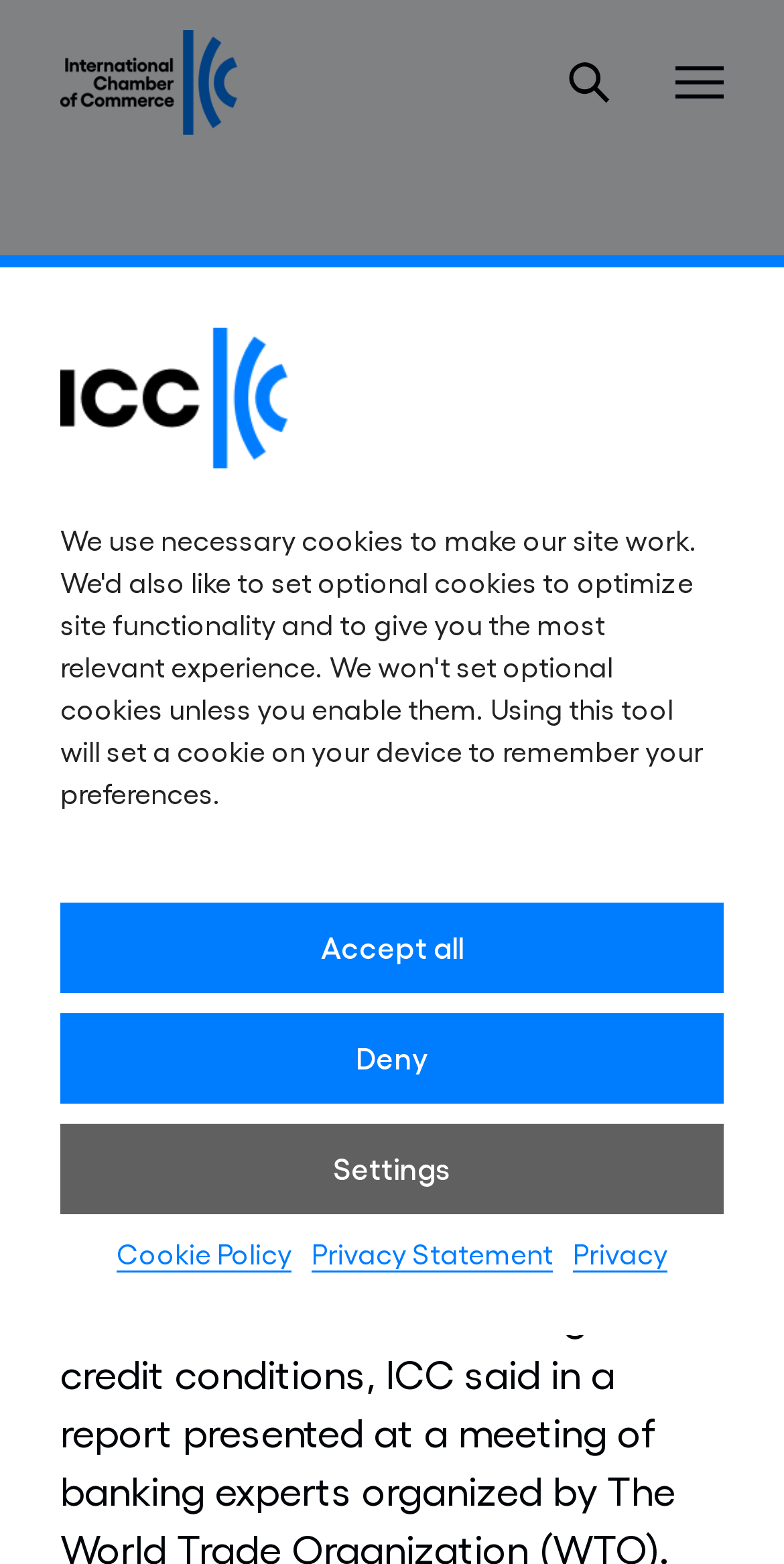Use a single word or phrase to answer the question: What is the logo above the search bar?

ICC